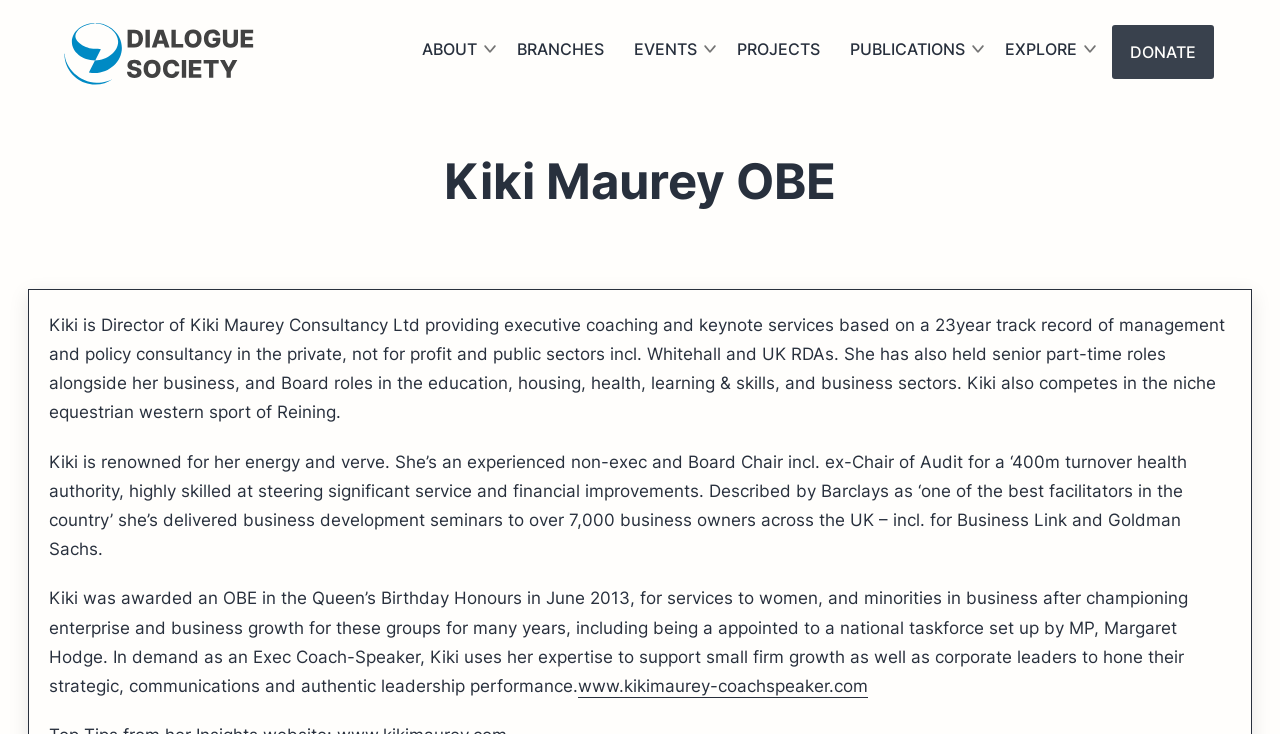Provide a thorough and detailed response to the question by examining the image: 
What is Kiki Maurey's occupation?

Based on the webpage, Kiki Maurey is the Director of Kiki Maurey Consultancy Ltd, providing executive coaching and keynote services.